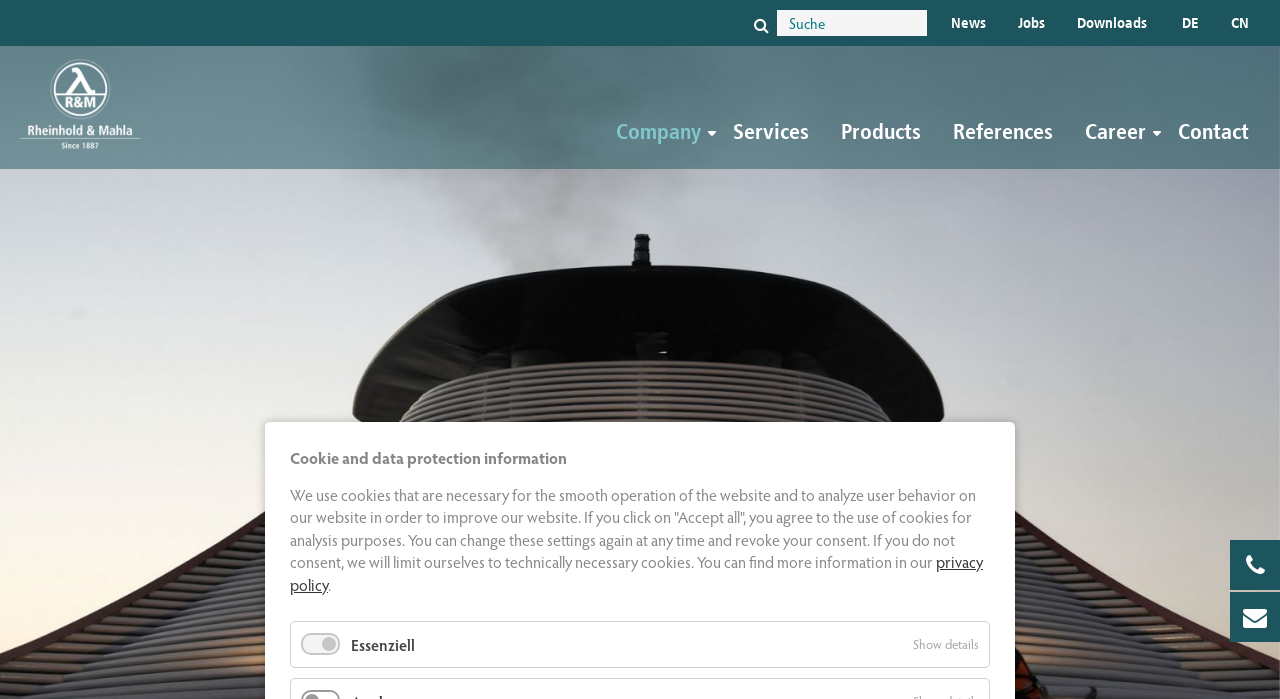Could you determine the bounding box coordinates of the clickable element to complete the instruction: "Click the contact link"? Provide the coordinates as four float numbers between 0 and 1, i.e., [left, top, right, bottom].

[0.908, 0.169, 0.988, 0.236]